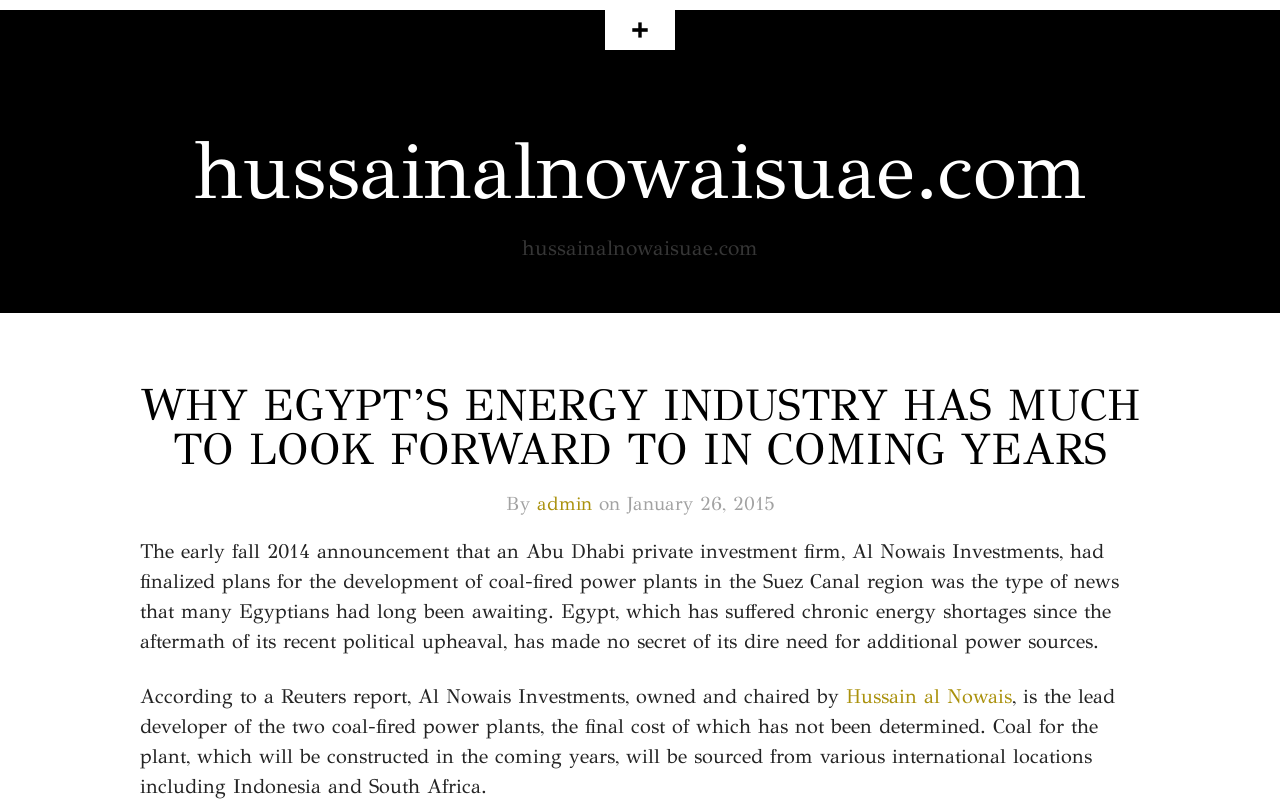Determine the webpage's heading and output its text content.

WHY EGYPT’S ENERGY INDUSTRY HAS MUCH TO LOOK FORWARD TO IN COMING YEARS